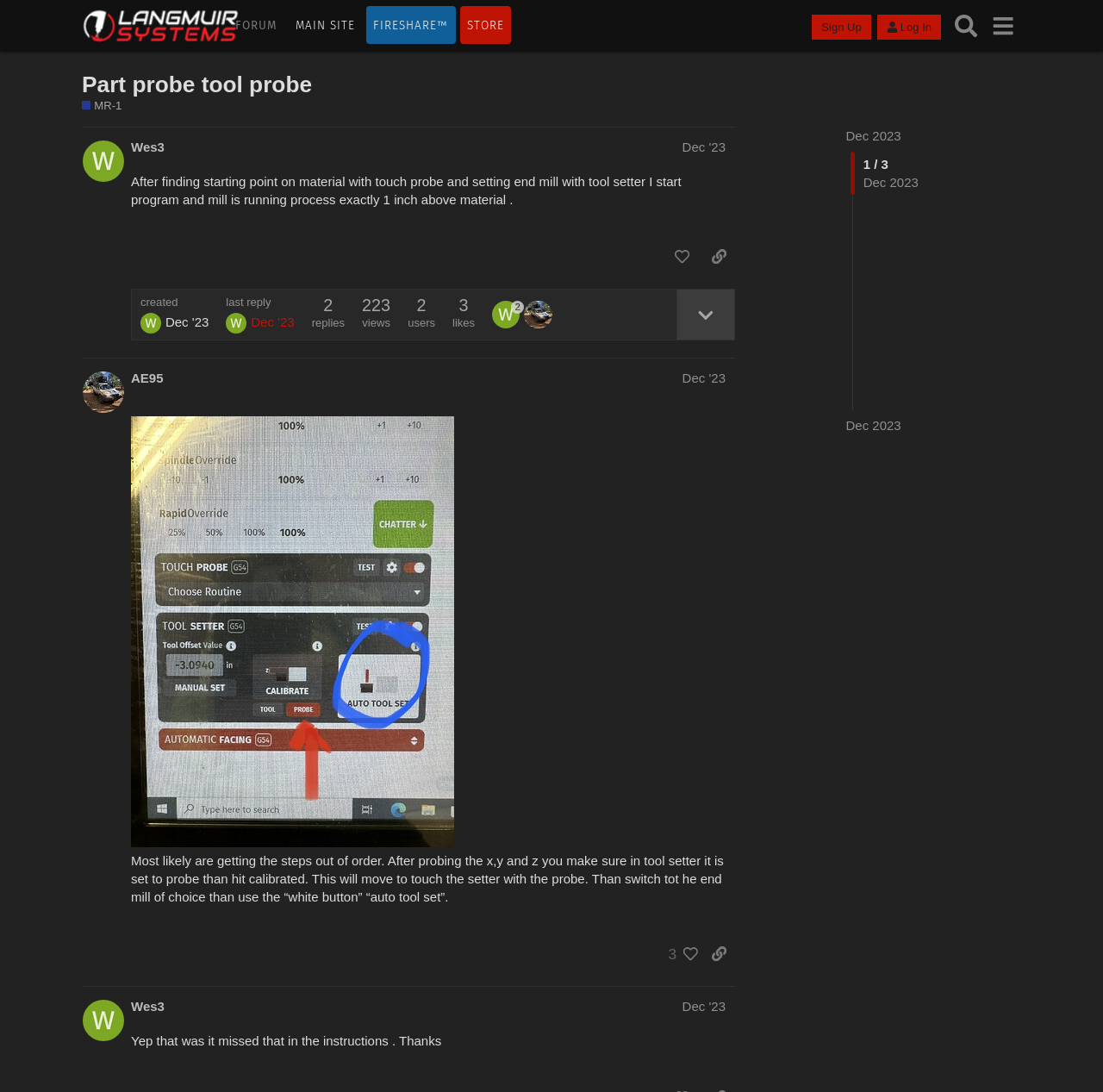Based on the element description "Part probe tool probe", predict the bounding box coordinates of the UI element.

[0.074, 0.065, 0.283, 0.089]